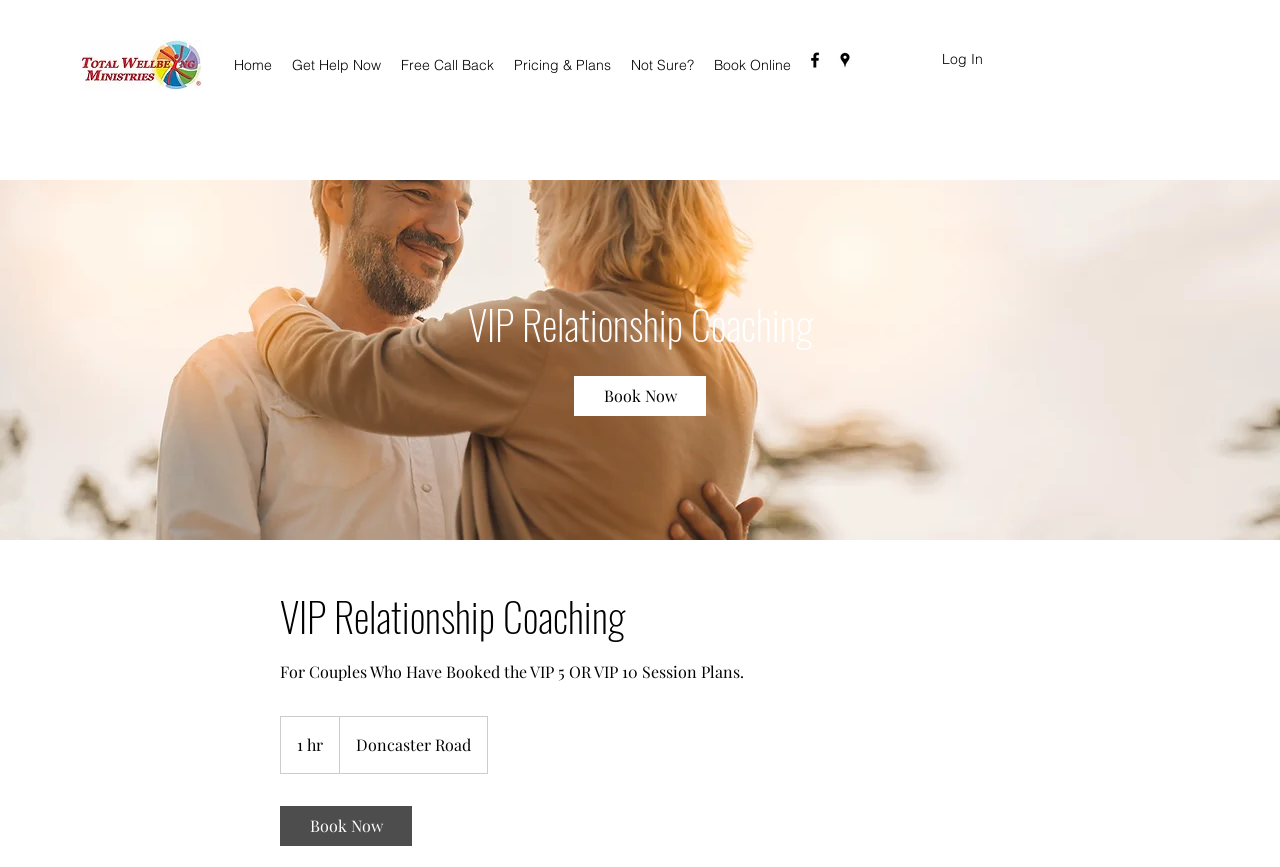Please determine the bounding box coordinates for the element that should be clicked to follow these instructions: "Click on the 'Book Now' link".

[0.448, 0.434, 0.552, 0.48]